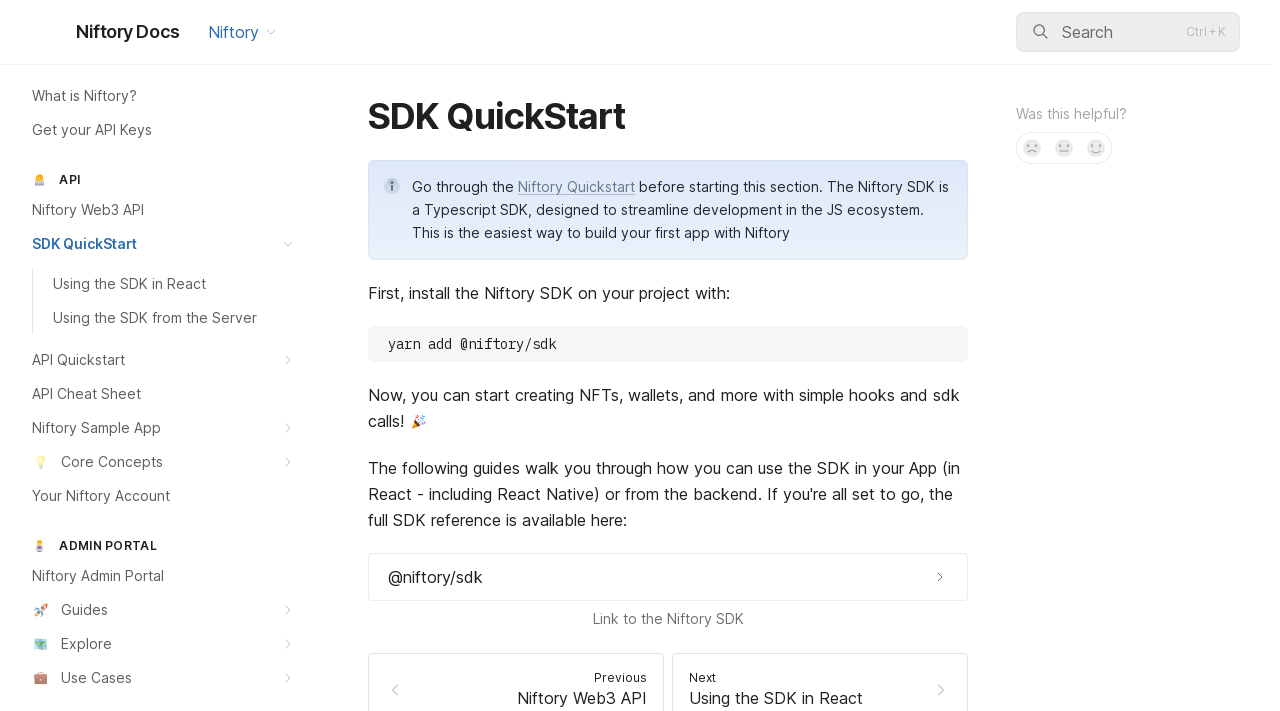Please identify the bounding box coordinates of the element's region that I should click in order to complete the following instruction: "Click the 'Copy' button". The bounding box coordinates consist of four float numbers between 0 and 1, i.e., [left, top, right, bottom].

[0.719, 0.47, 0.75, 0.498]